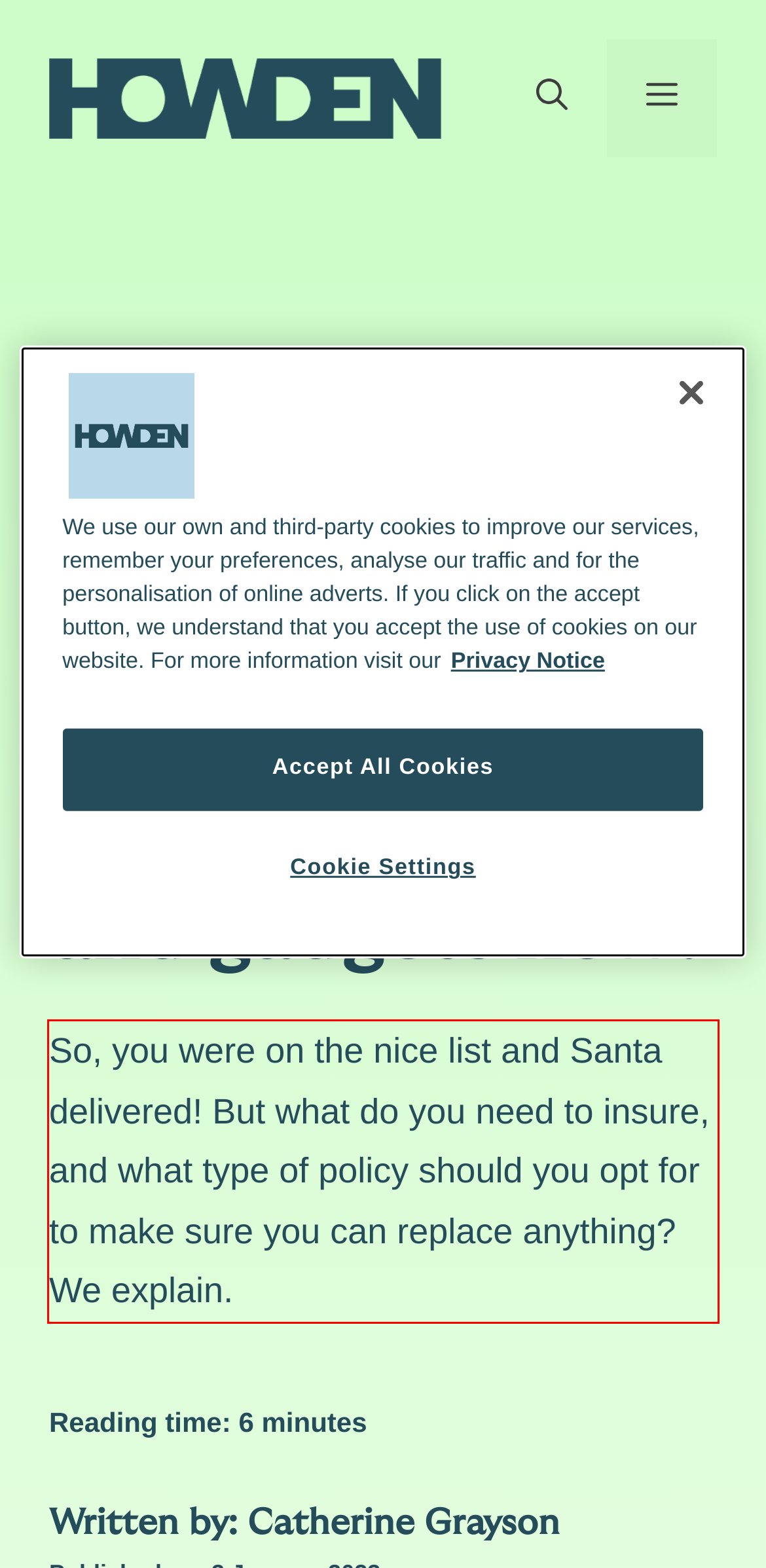Your task is to recognize and extract the text content from the UI element enclosed in the red bounding box on the webpage screenshot.

So, you were on the nice list and Santa delivered! But what do you need to insure, and what type of policy should you opt for to make sure you can replace anything? We explain.